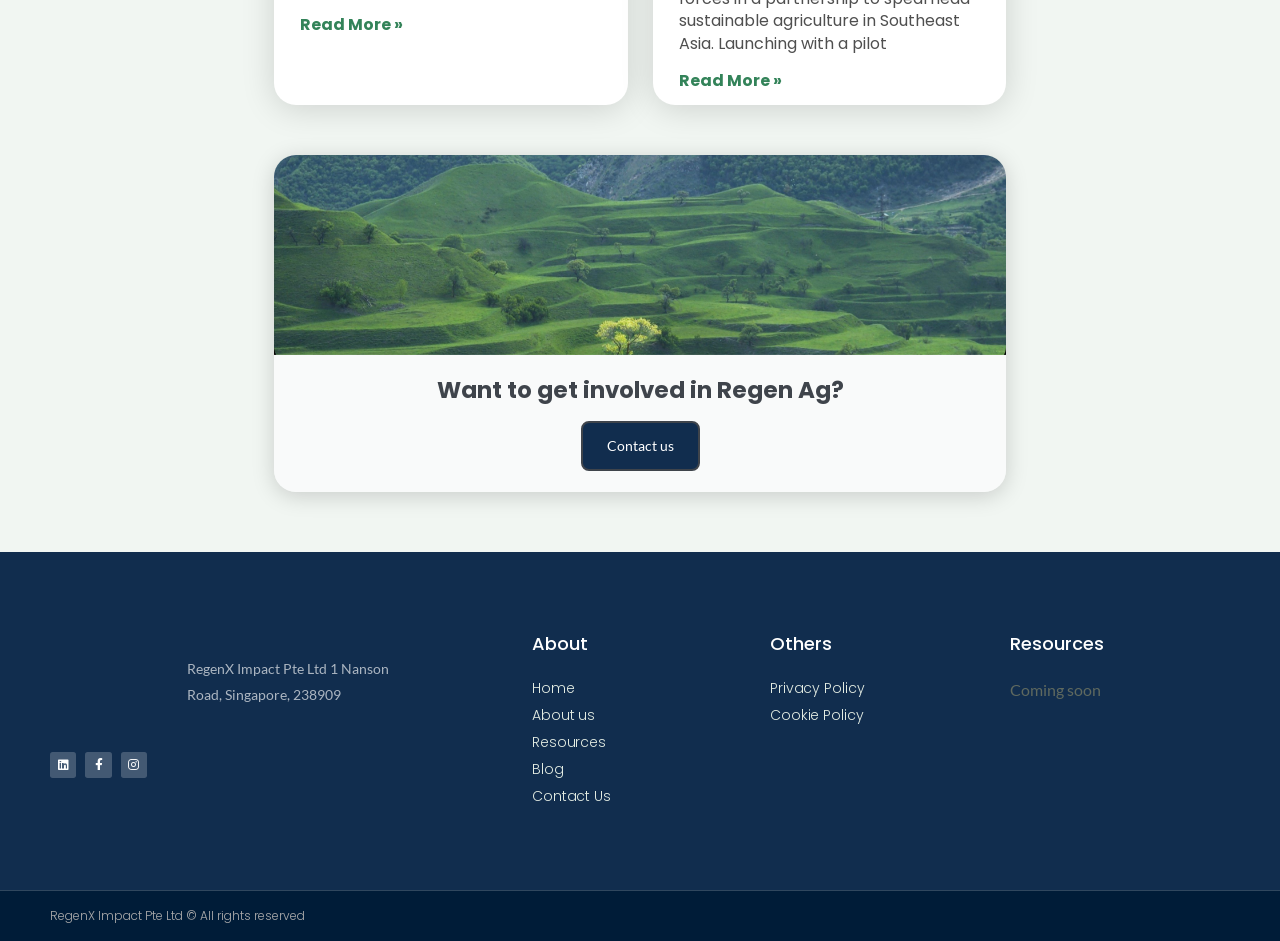Determine the bounding box coordinates for the UI element with the following description: "Home". The coordinates should be four float numbers between 0 and 1, represented as [left, top, right, bottom].

[0.4, 0.717, 0.586, 0.746]